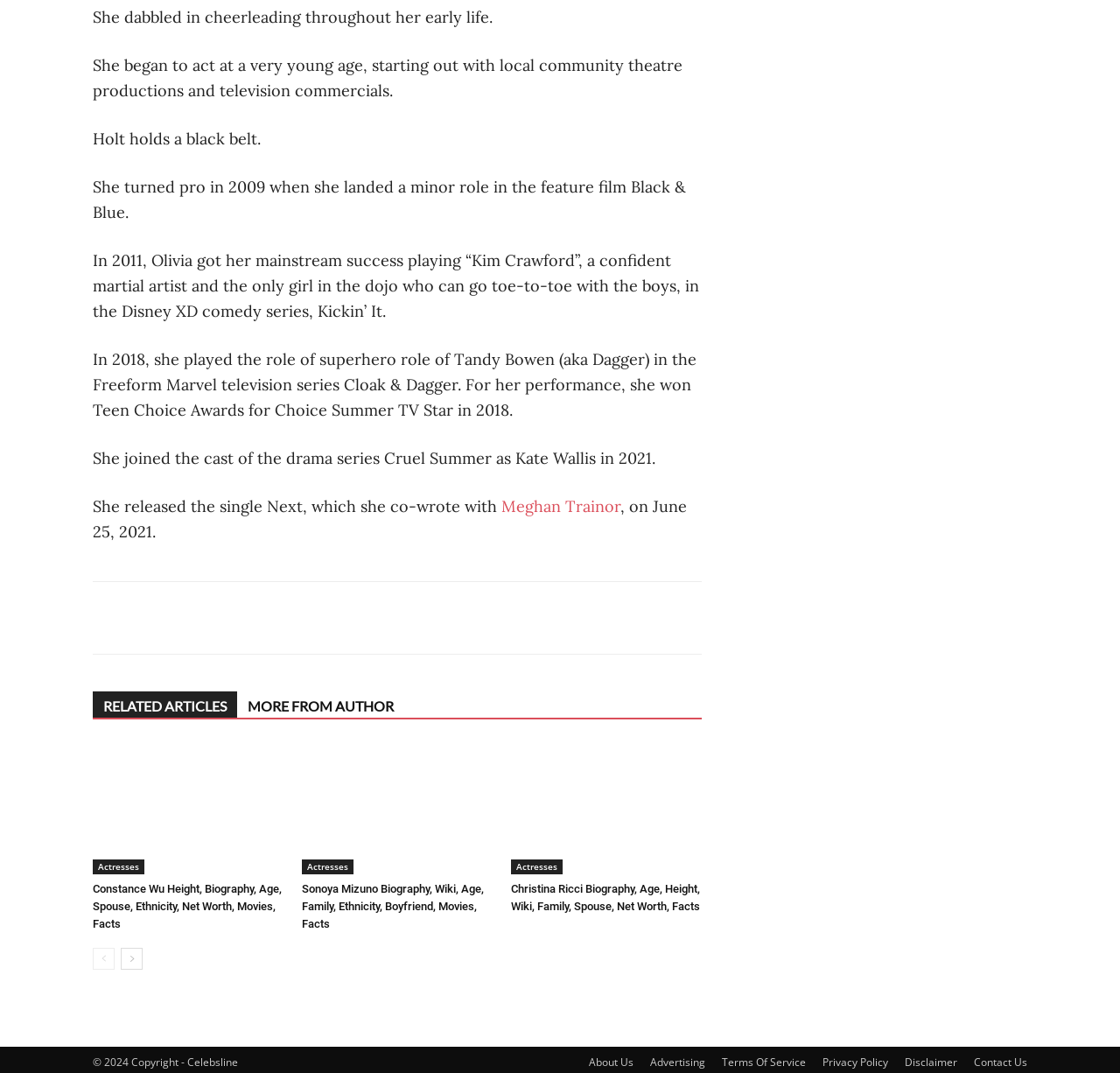What is the name of the drama series Olivia Holt joined in 2021?
Using the visual information, reply with a single word or short phrase.

Cruel Summer